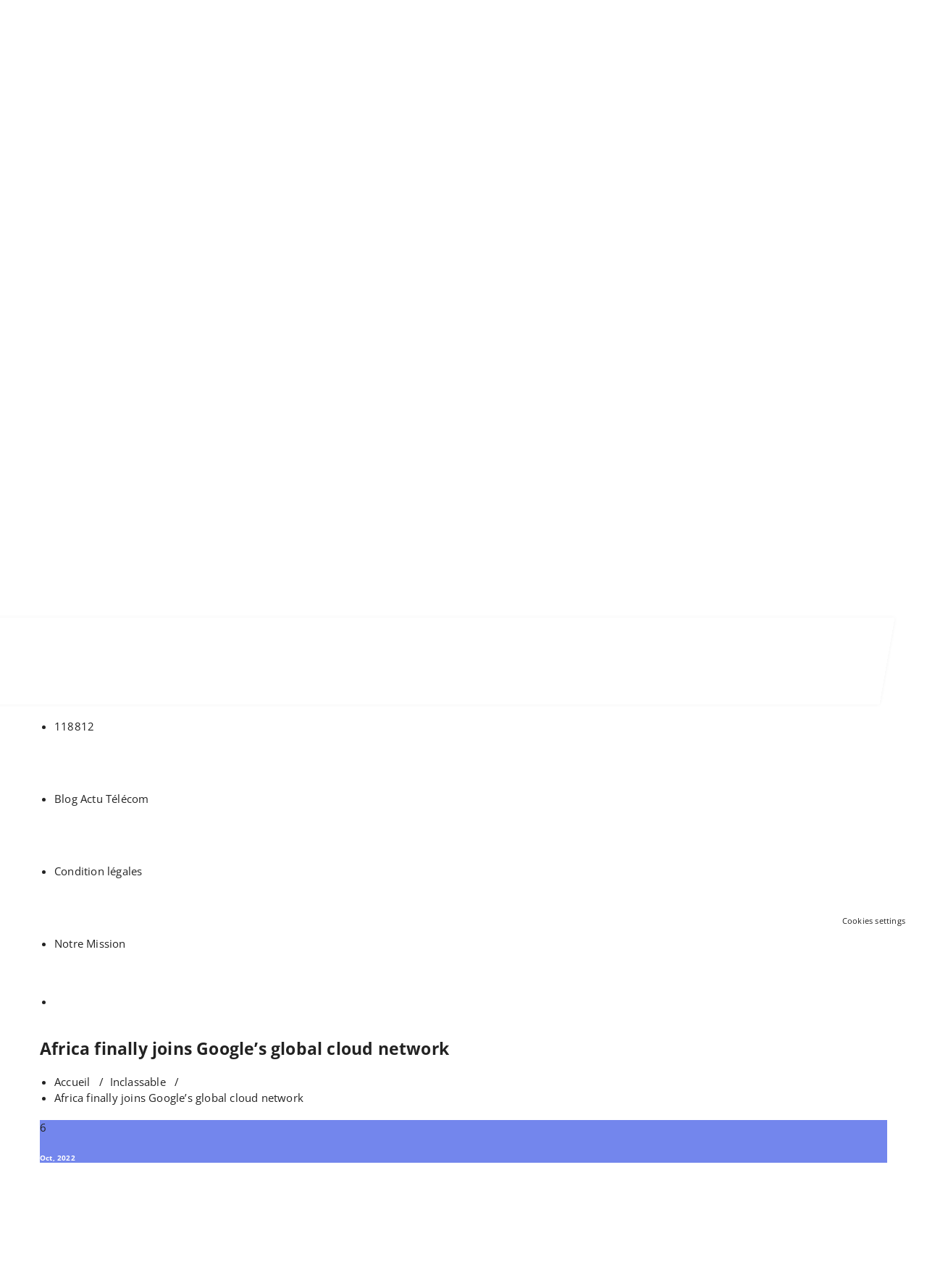Predict the bounding box of the UI element based on the description: "Blog Actu Télécom". The coordinates should be four float numbers between 0 and 1, formatted as [left, top, right, bottom].

[0.059, 0.615, 0.16, 0.626]